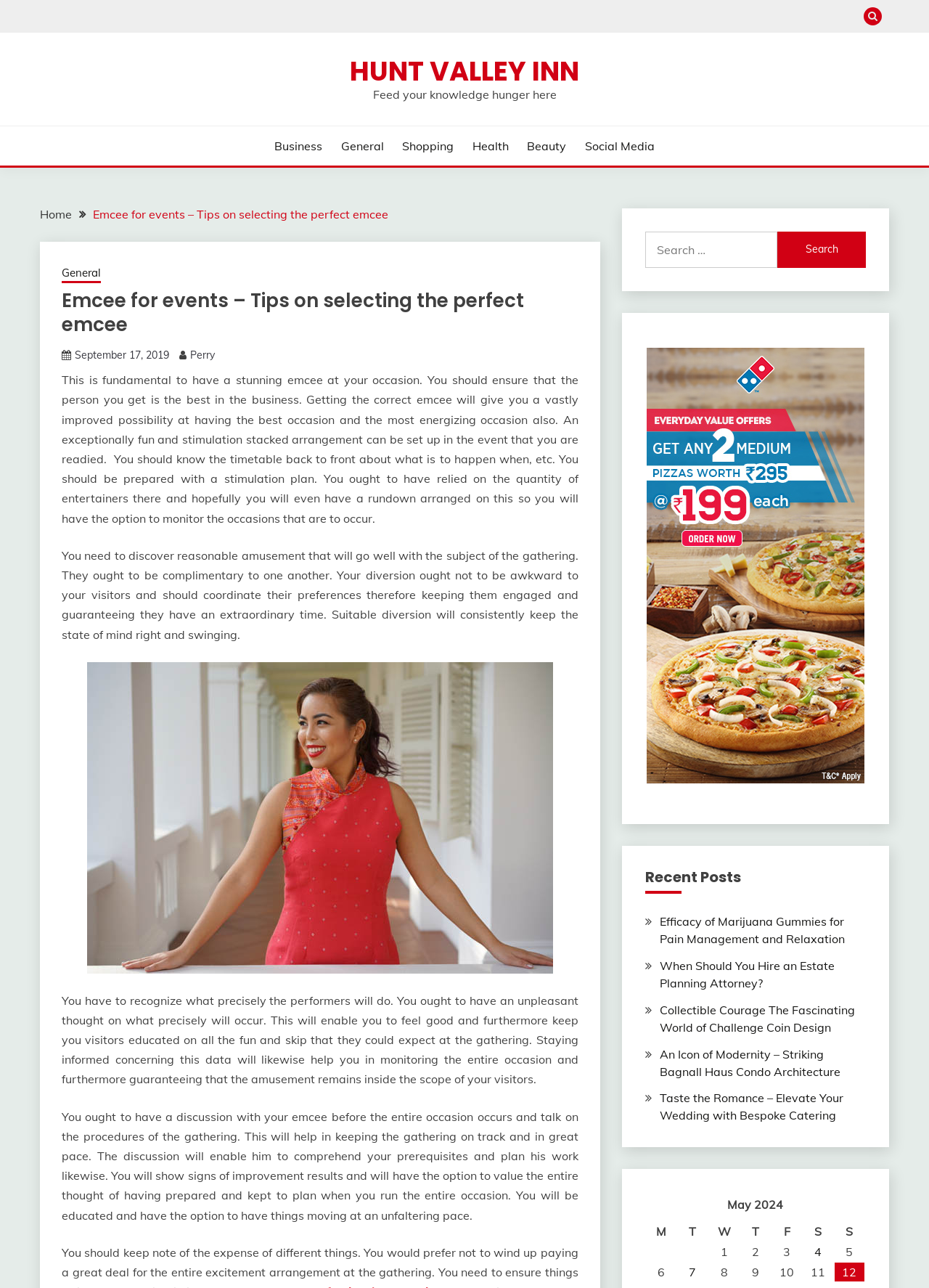How many links are there in the 'Recent Posts' section?
Based on the image, provide your answer in one word or phrase.

5